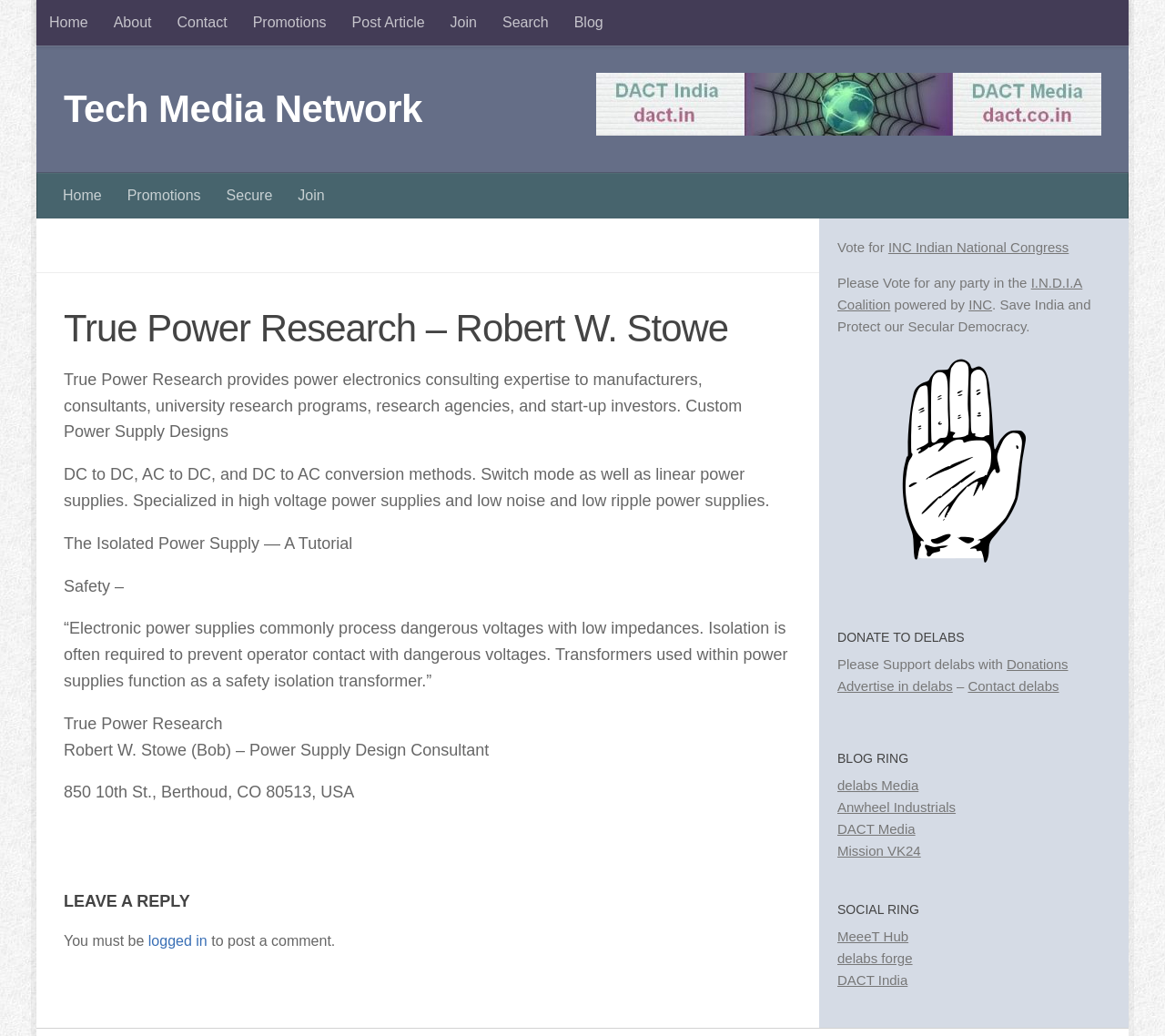What is the topic of the tutorial mentioned on the webpage?
Please provide a single word or phrase answer based on the image.

The Isolated Power Supply